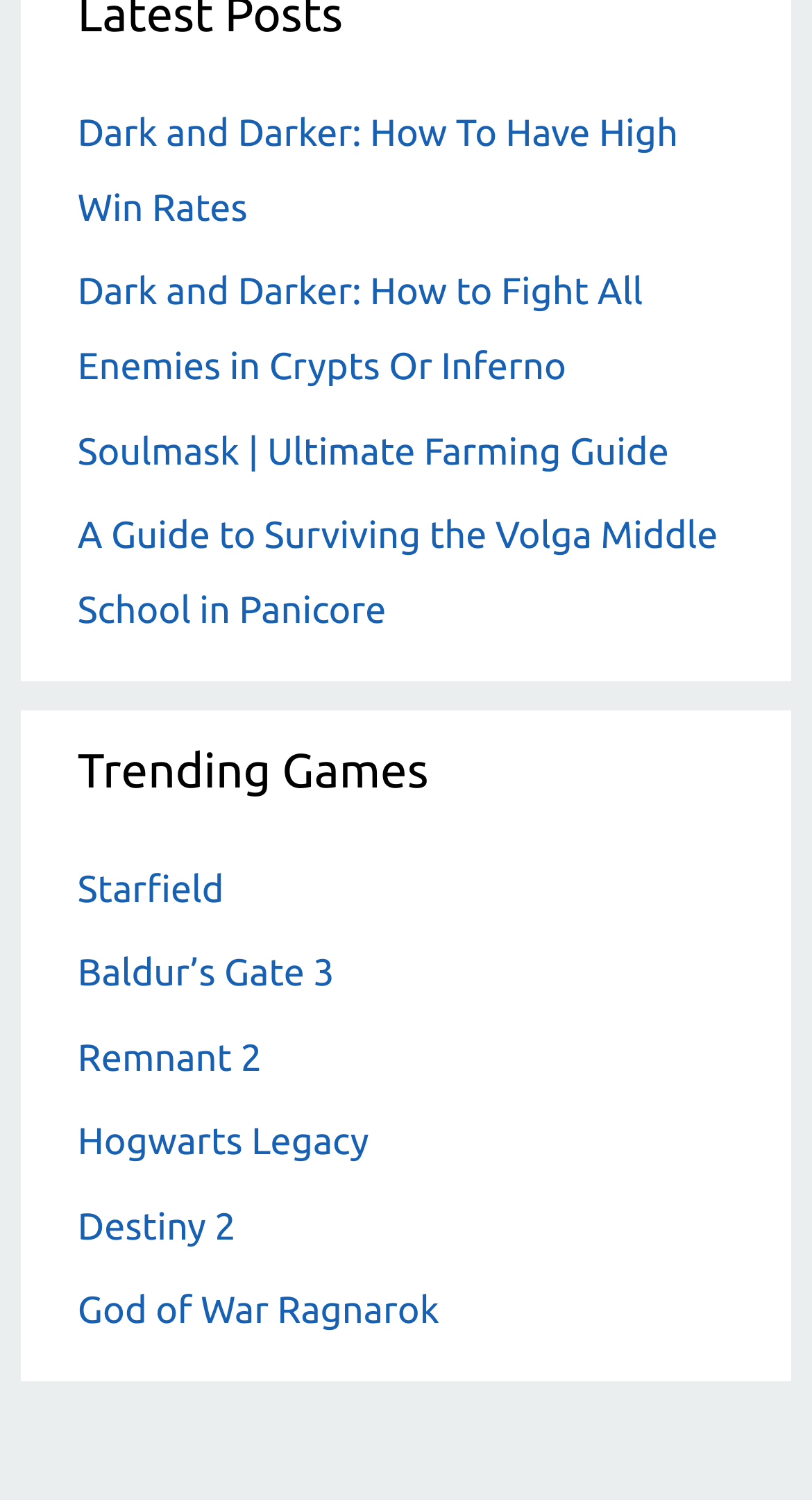Find and indicate the bounding box coordinates of the region you should select to follow the given instruction: "Read the 'Starfield' article".

[0.096, 0.579, 0.276, 0.606]